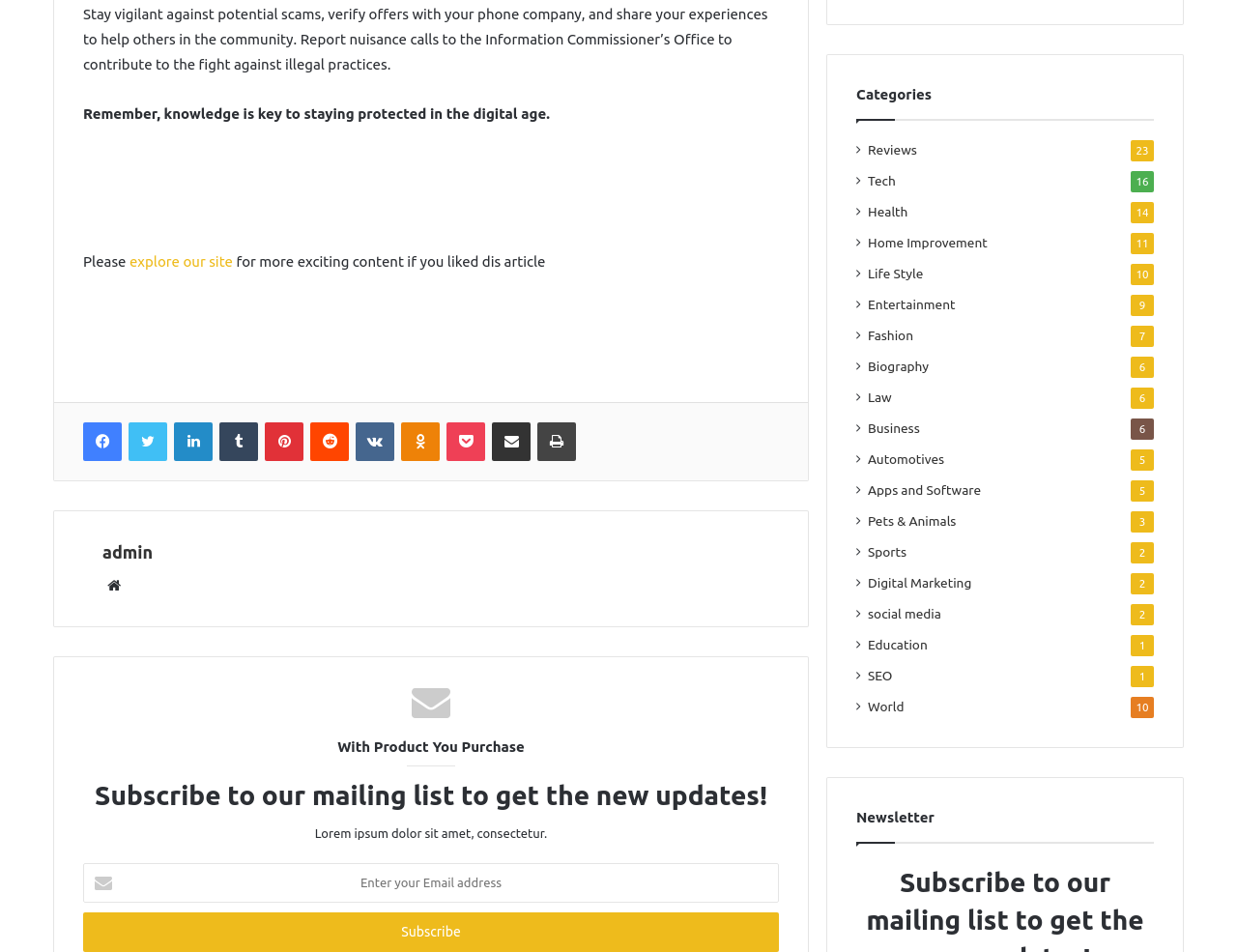Please determine the bounding box coordinates of the element's region to click for the following instruction: "Contact us".

None